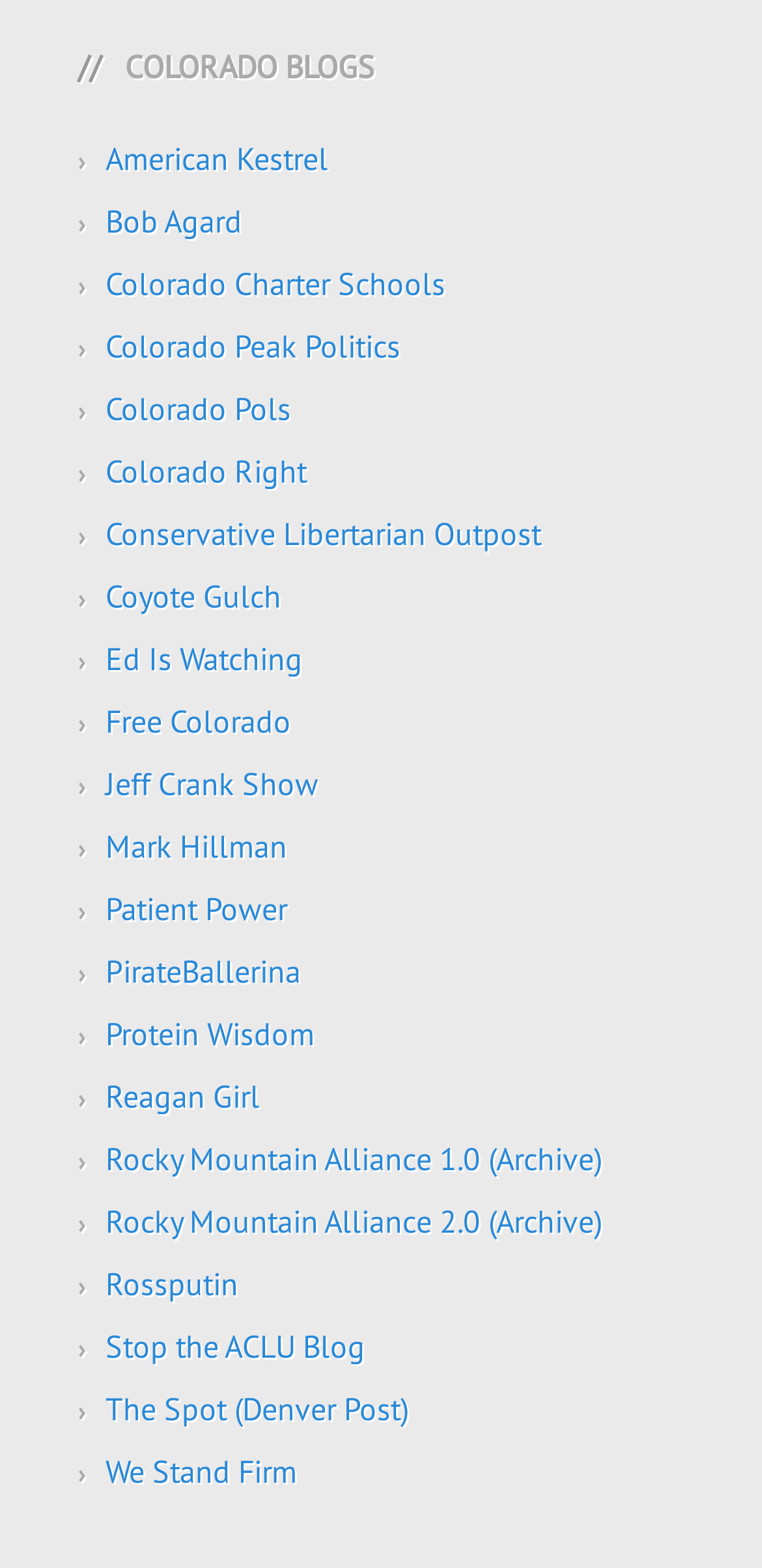Please specify the bounding box coordinates of the element that should be clicked to execute the given instruction: 'explore We Stand Firm blog'. Ensure the coordinates are four float numbers between 0 and 1, expressed as [left, top, right, bottom].

[0.138, 0.926, 0.39, 0.951]